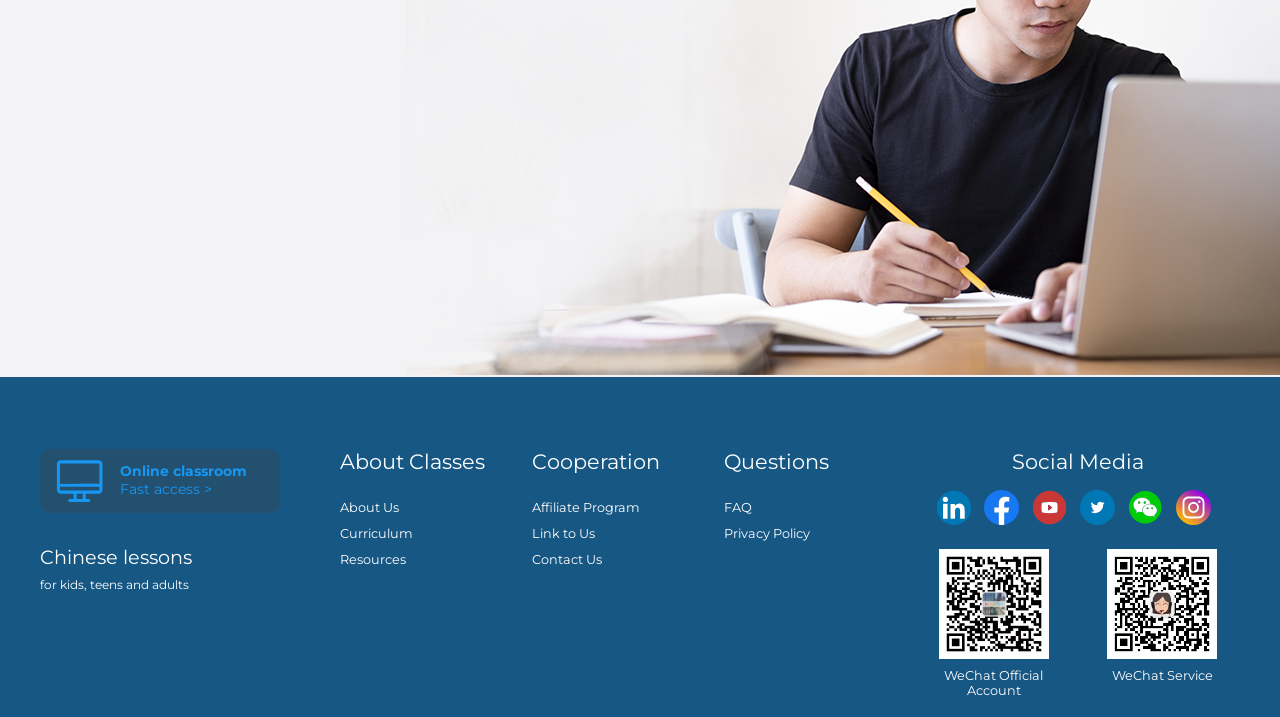What type of resources are provided?
Look at the image and answer with only one word or phrase.

Curriculum and others